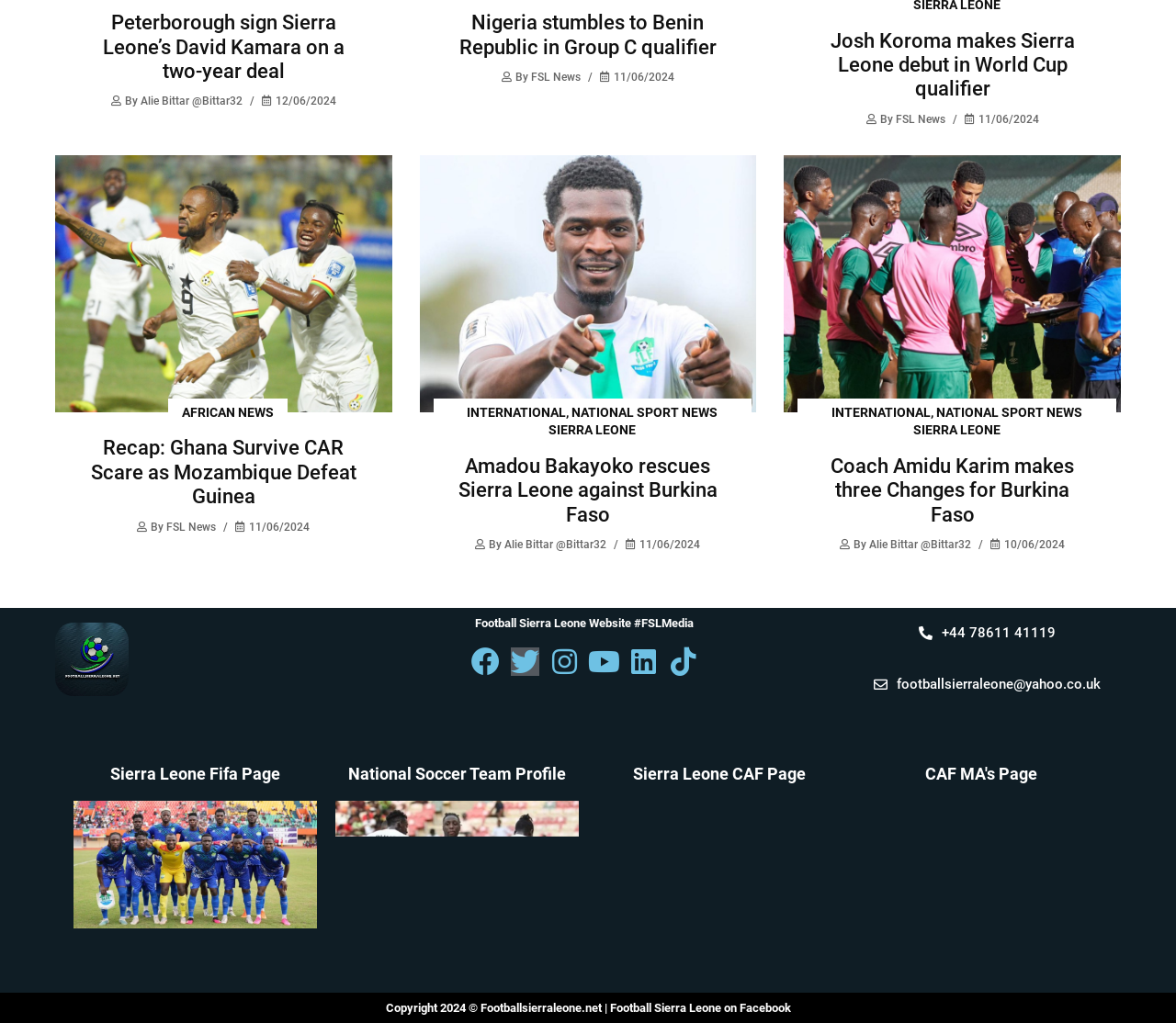Please find the bounding box coordinates in the format (top-left x, top-left y, bottom-right x, bottom-right y) for the given element description. Ensure the coordinates are floating point numbers between 0 and 1. Description: Alie Bittar @bittar32

[0.429, 0.525, 0.516, 0.538]